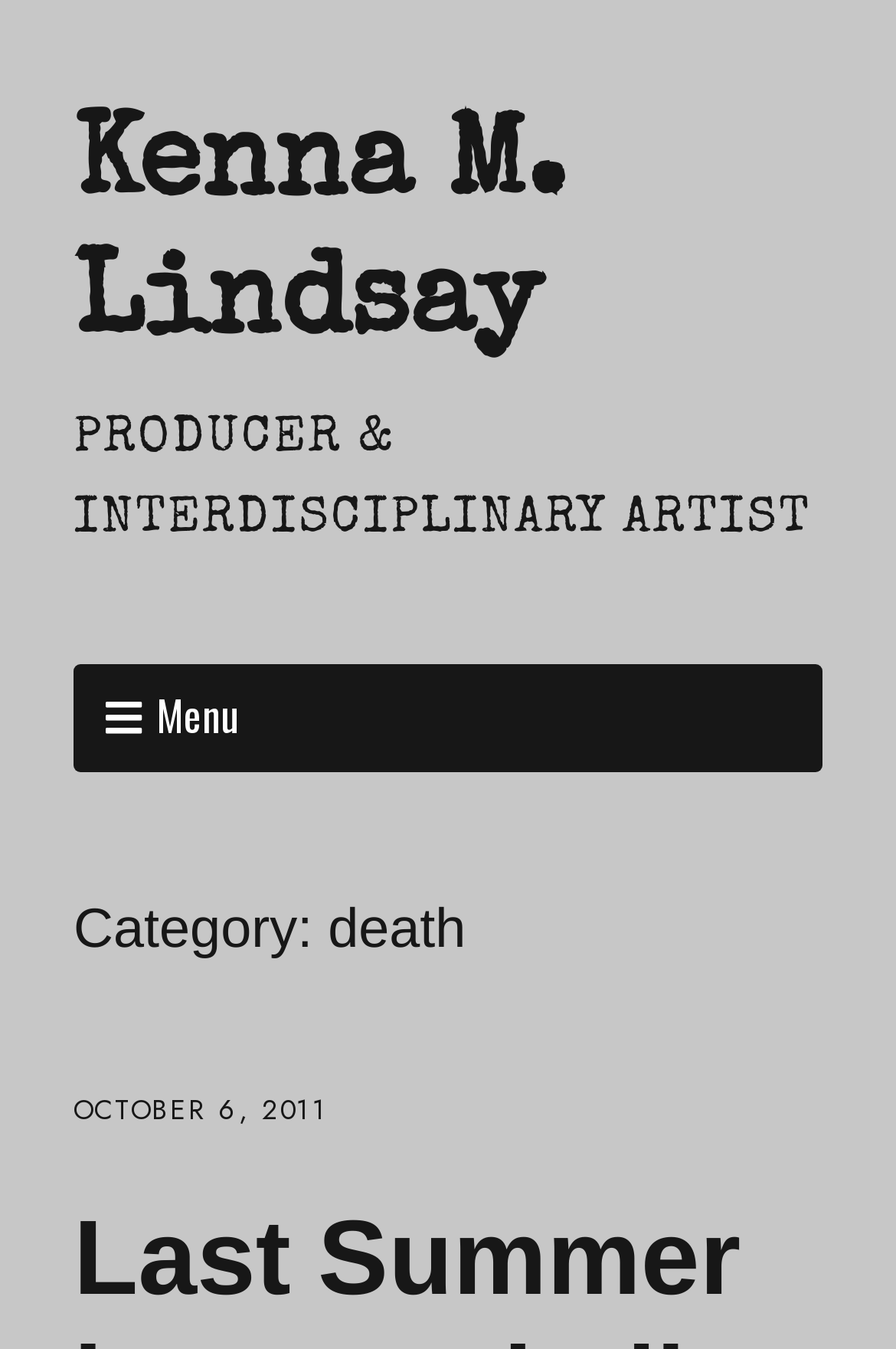When was the latest article published?
Kindly answer the question with as much detail as you can.

The webpage has a time element with a link 'OCTOBER 6, 2011', which indicates the publication date of the latest article.